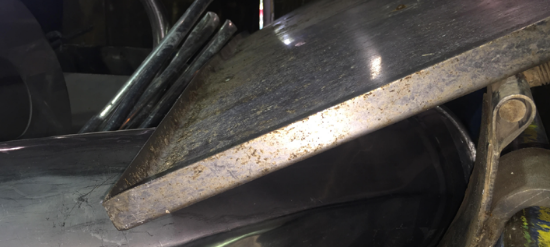Answer the question below using just one word or a short phrase: 
What is the characteristic of the steel's surface?

Slight sheen